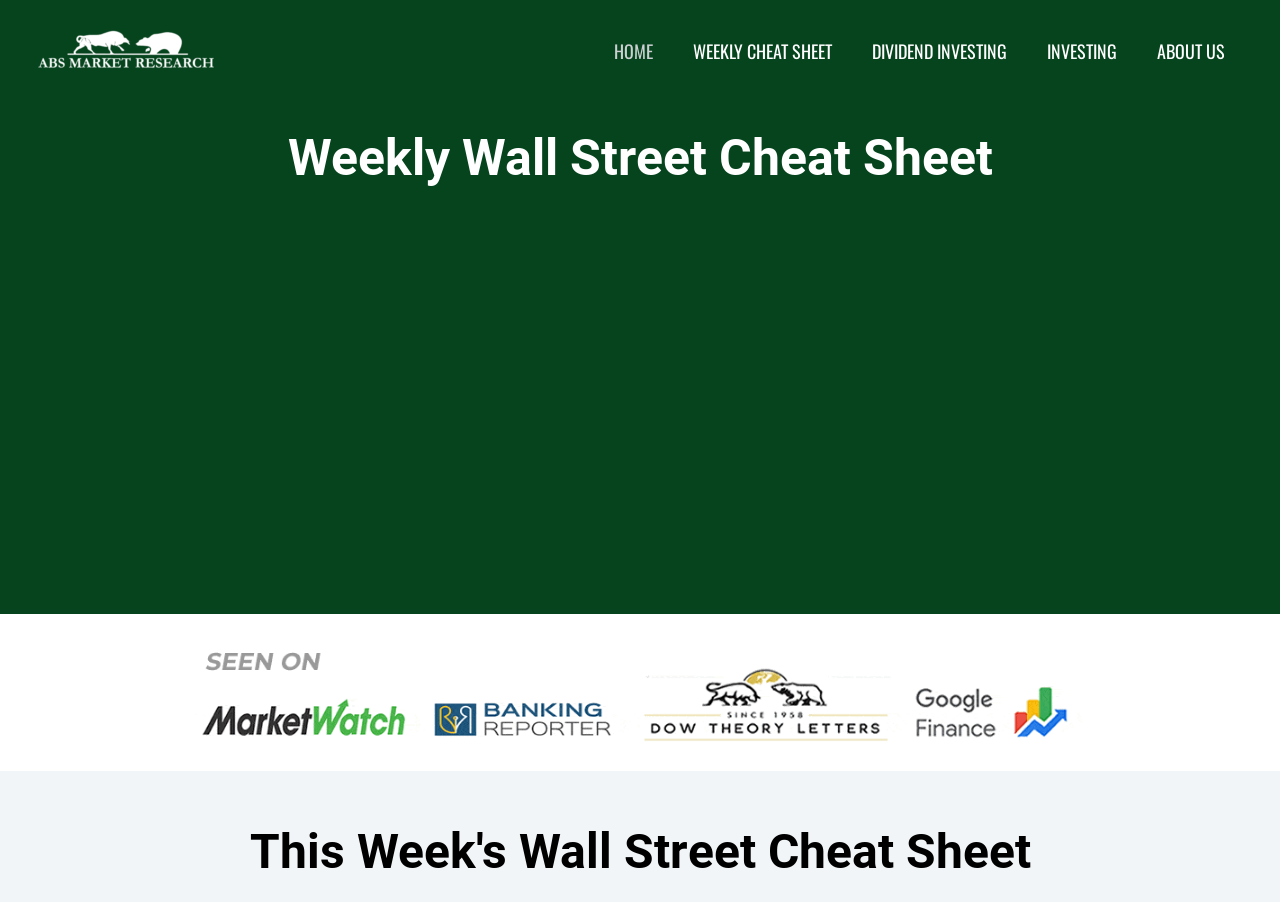Locate the primary headline on the webpage and provide its text.

Weekly Wall Street Cheat Sheet